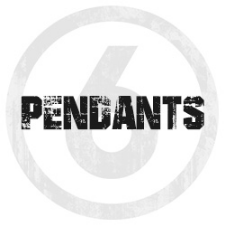Answer the question below with a single word or a brief phrase: 
What type of jewelry is featured in the image?

Pendants